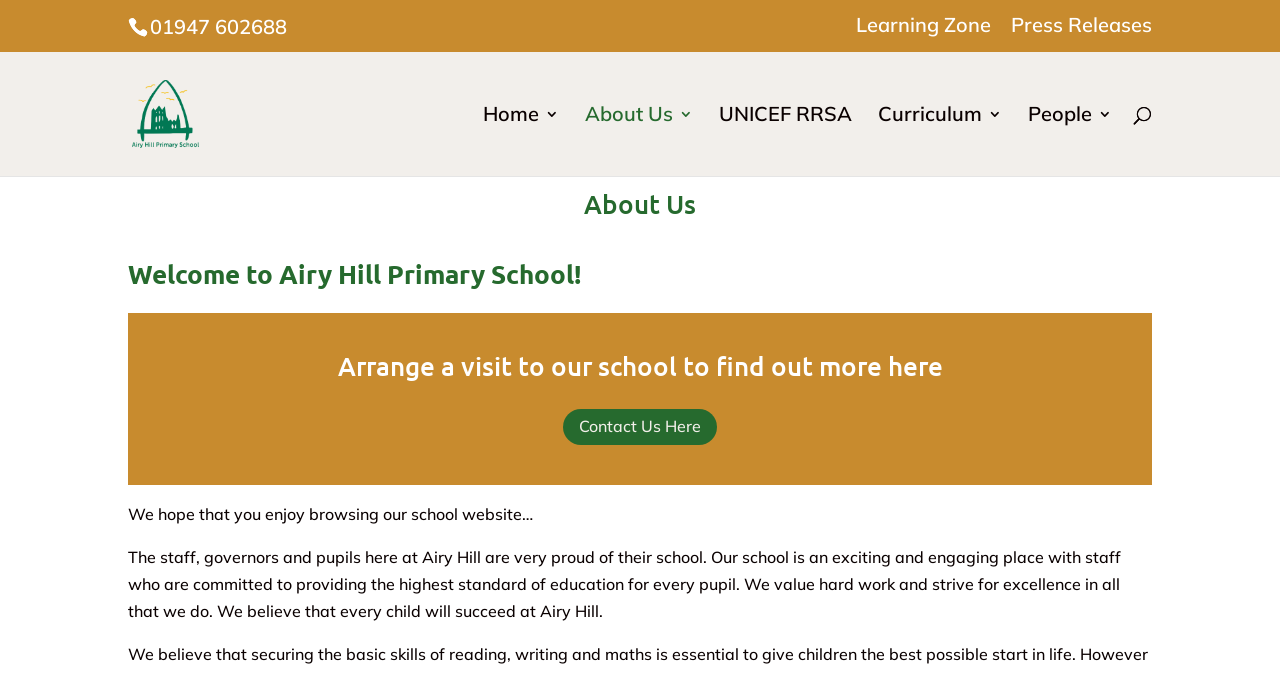What is the tone of the school's description?
Based on the image, answer the question in a detailed manner.

I found the tone of the school's description by looking at the static text element with the bounding box coordinates [0.1, 0.811, 0.876, 0.922], which contains the text 'The staff, governors and pupils here at Airy Hill are very proud of their school...'. The use of the word 'proud' suggests that the tone of the description is one of pride and enthusiasm.